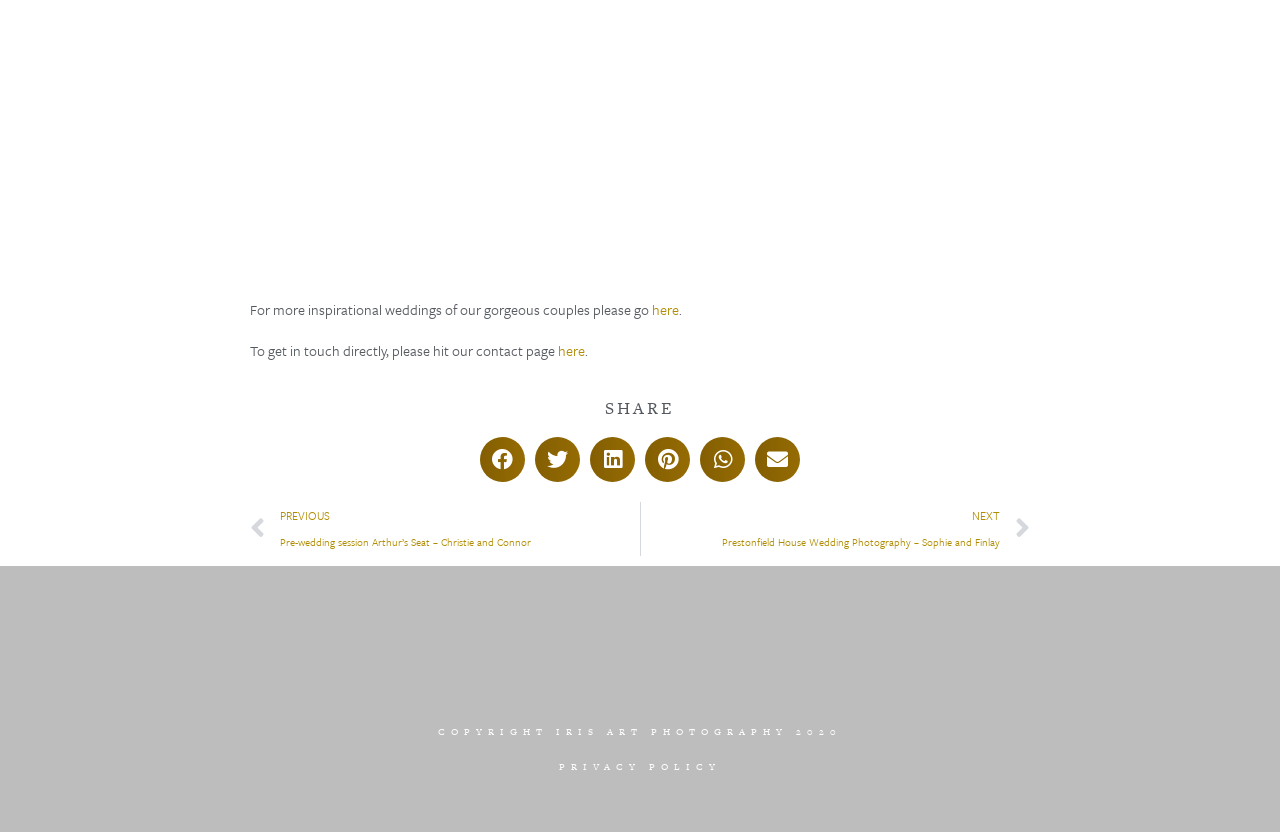Using a single word or phrase, answer the following question: 
How many social media platforms can you share the content on?

6